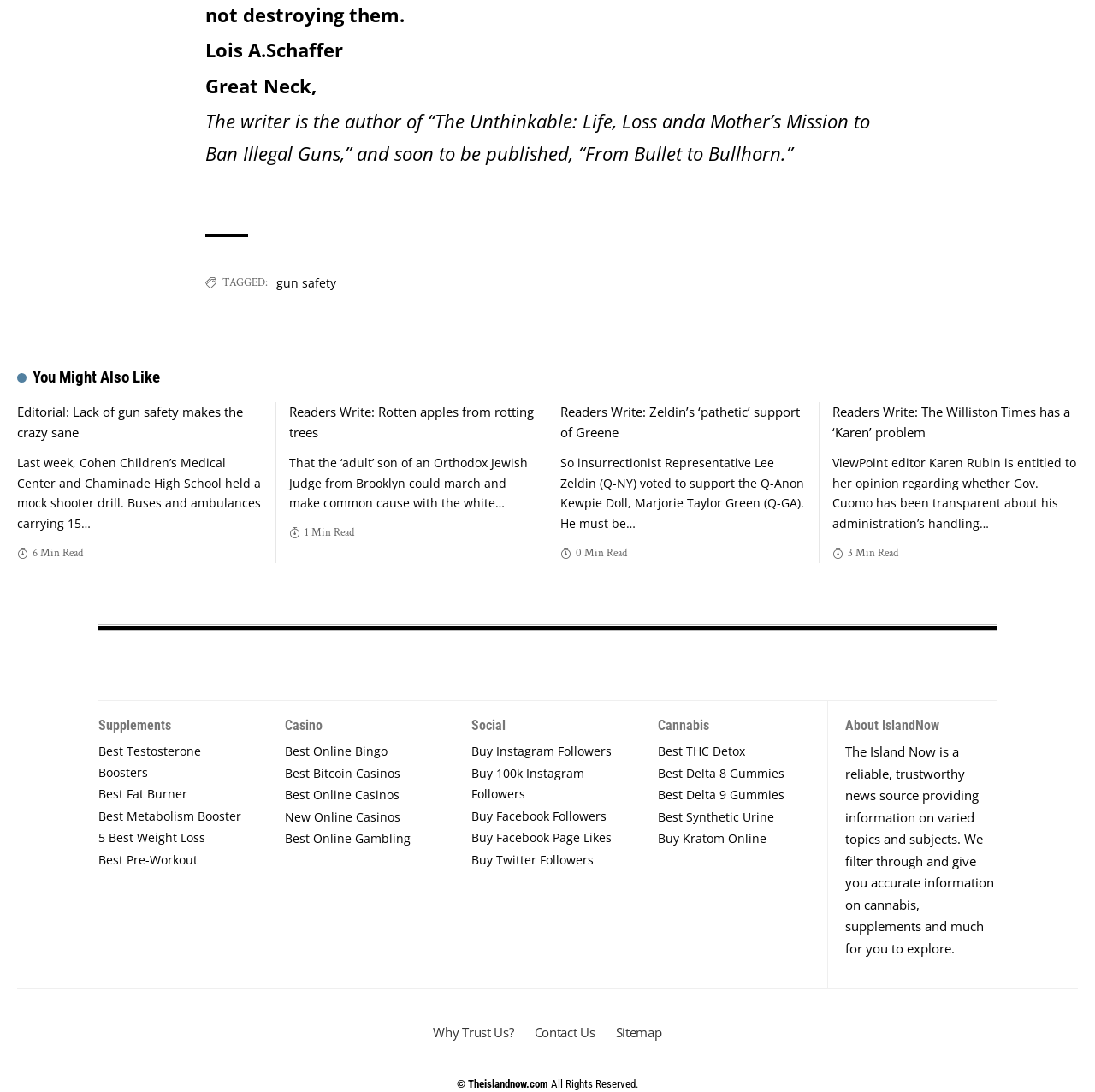Who is the author of the first article?
Look at the screenshot and respond with one word or a short phrase.

Lois A.Schaffer